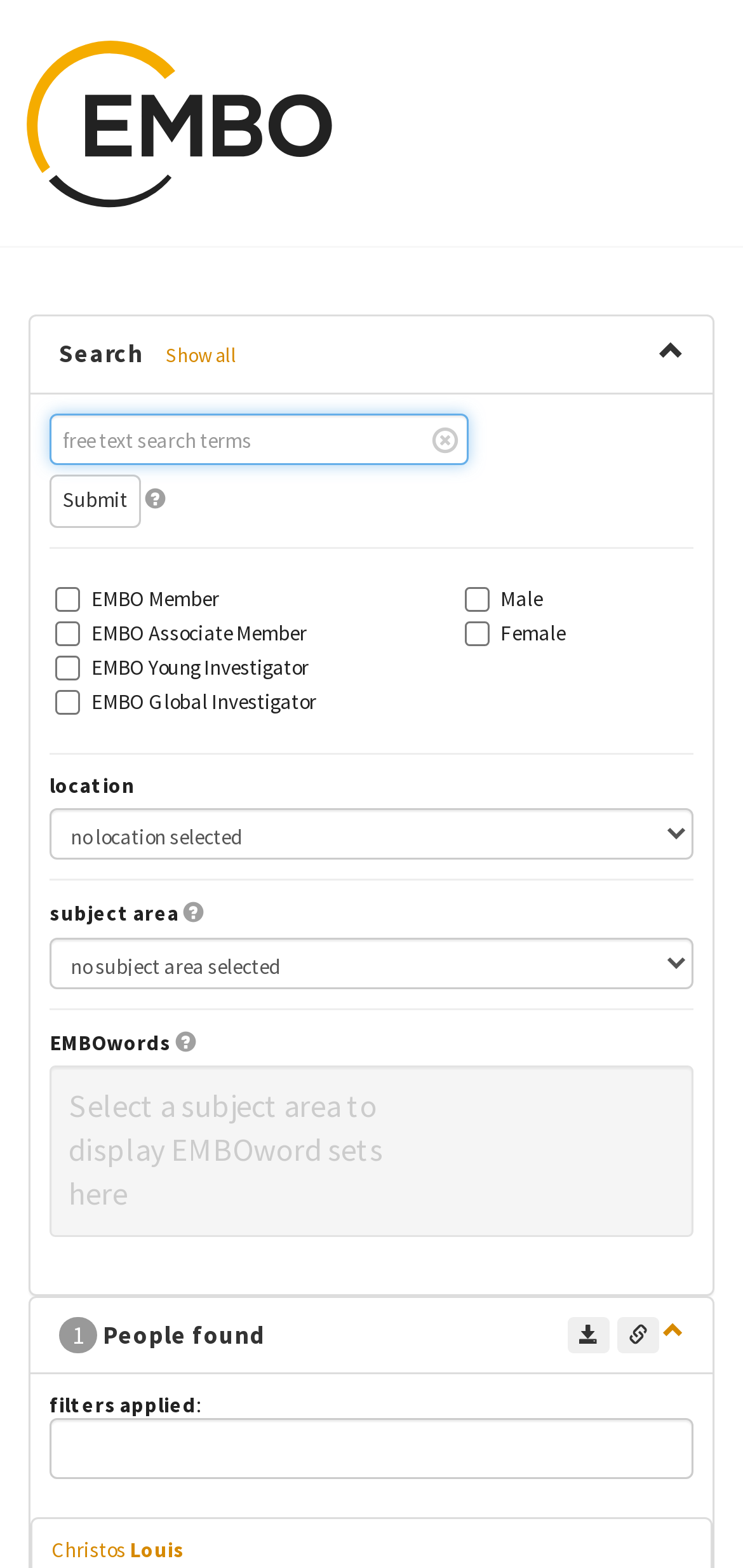Determine the bounding box coordinates (top-left x, top-left y, bottom-right x, bottom-right y) of the UI element described in the following text: value="Submit"

[0.067, 0.303, 0.19, 0.336]